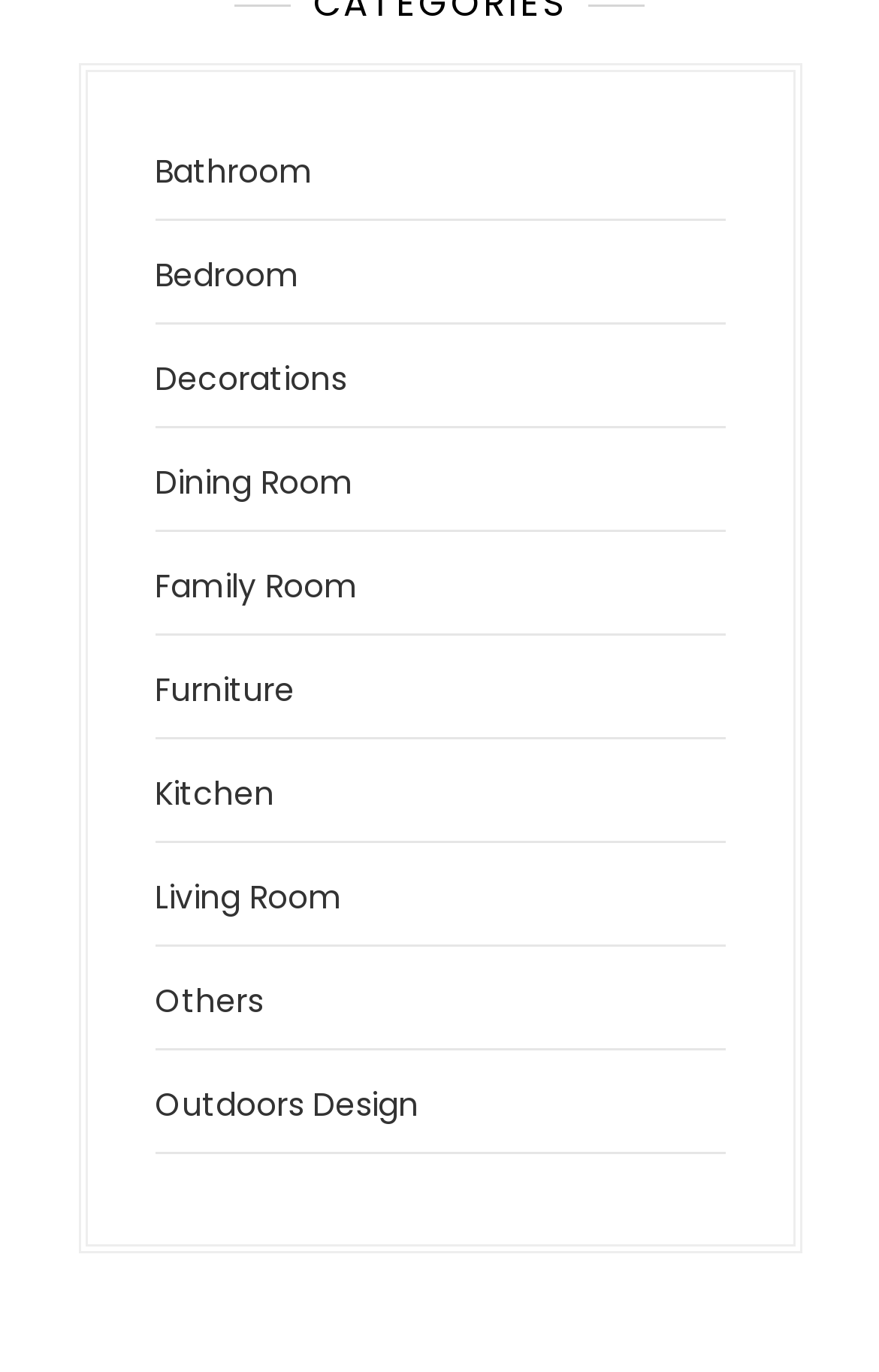Determine the bounding box coordinates for the UI element described. Format the coordinates as (top-left x, top-left y, bottom-right x, bottom-right y) and ensure all values are between 0 and 1. Element description: aria-label="Share on pinterest"

None